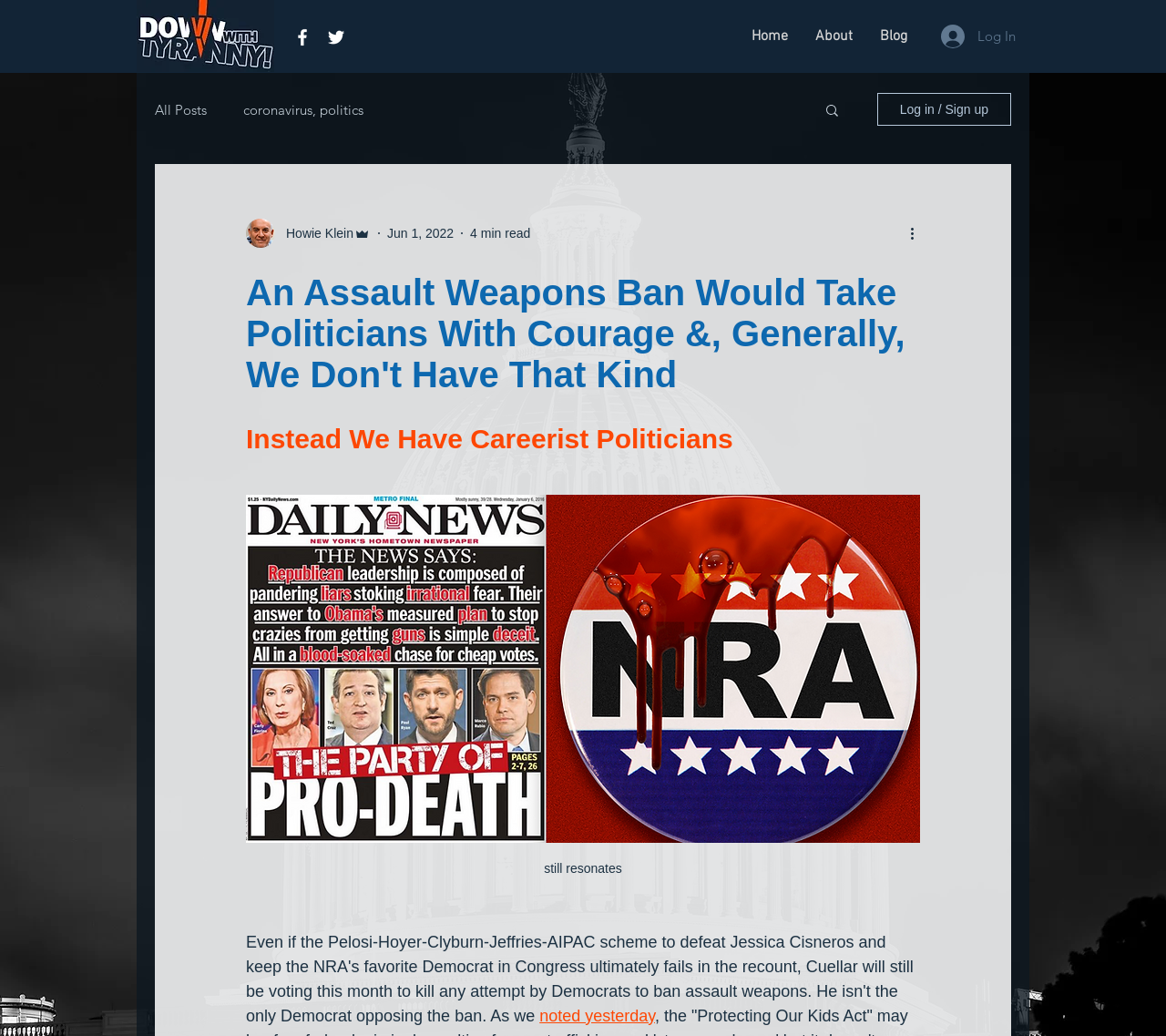Please extract the title of the webpage.

An Assault Weapons Ban Would Take Politicians With Courage &, Generally, We Don't Have That Kind